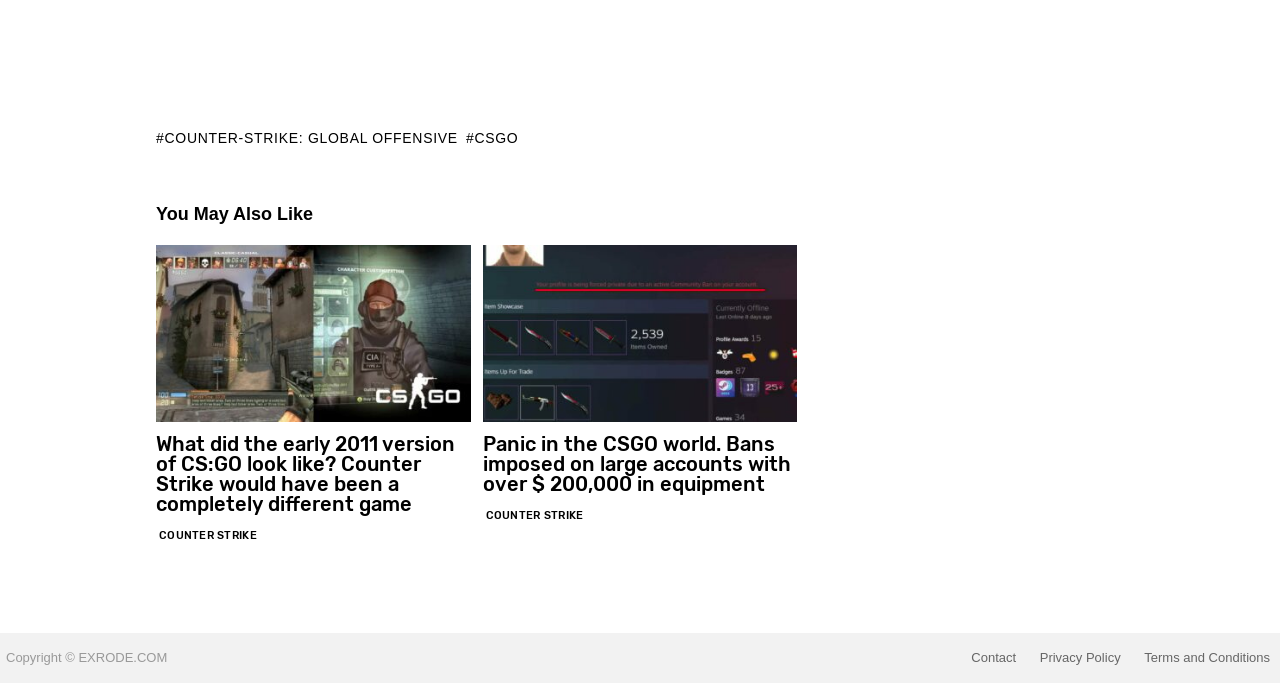What is the amount of equipment mentioned in the second article?
Refer to the image and provide a thorough answer to the question.

The second article mentions 'Bans imposed on large accounts with over $200,000 in equipment', indicating that the amount of equipment mentioned is $200,000.